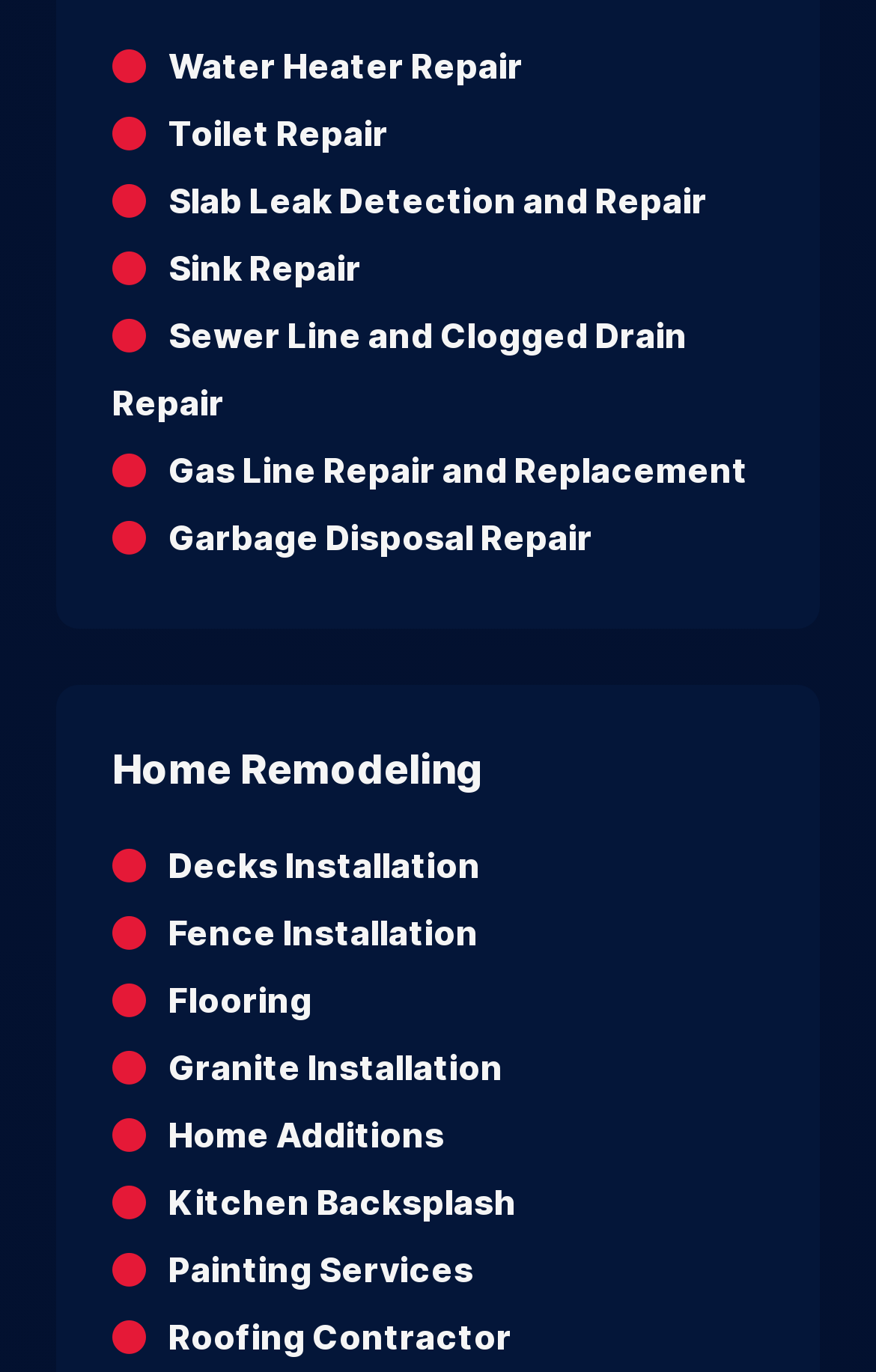What services are offered for plumbing repair?
Using the image, respond with a single word or phrase.

Water Heater, Toilet, Slab Leak, etc.